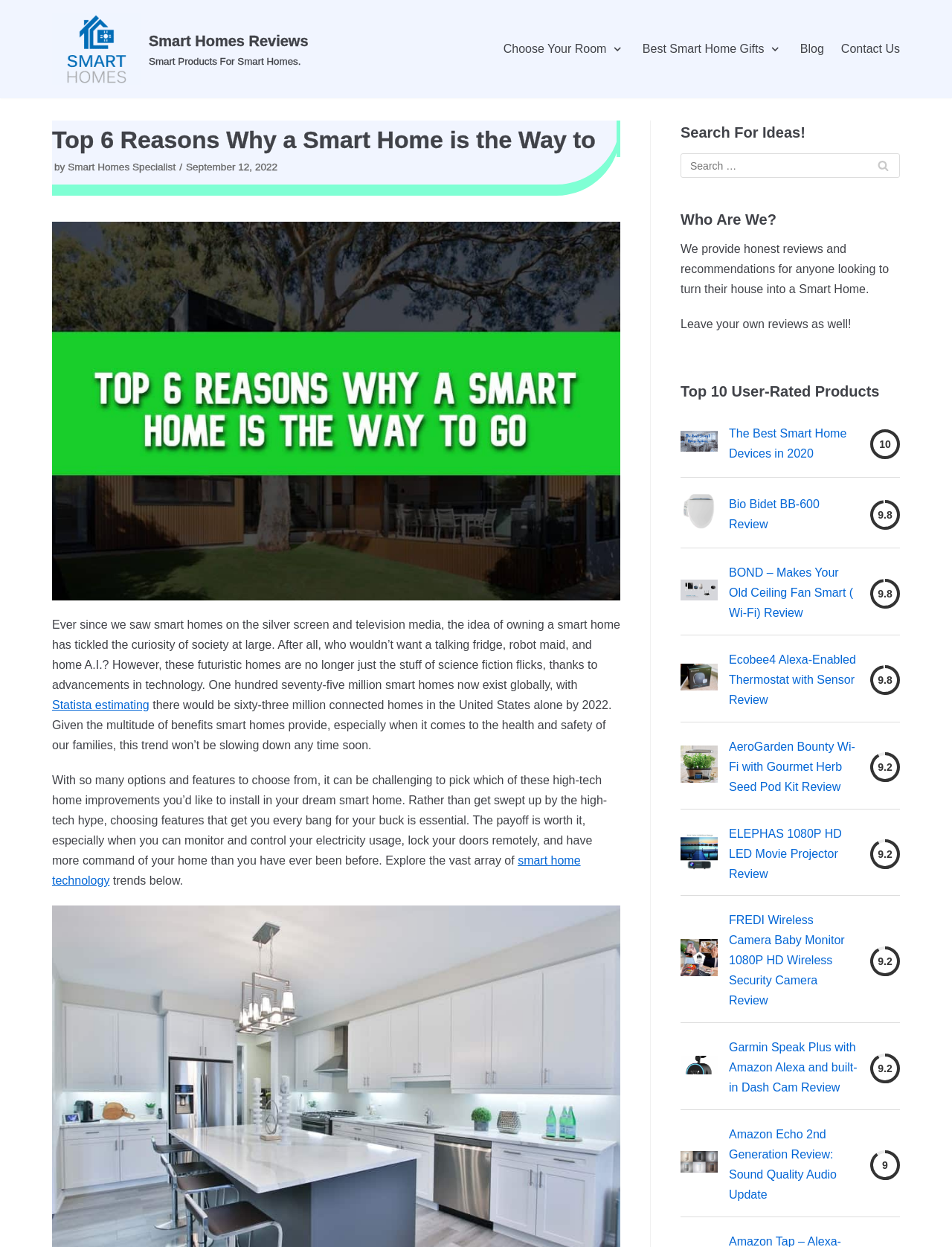Based on the description "title="Ecobee4 Alexa-Enabled Thermostat with Sensor"", find the bounding box of the specified UI element.

[0.715, 0.529, 0.754, 0.563]